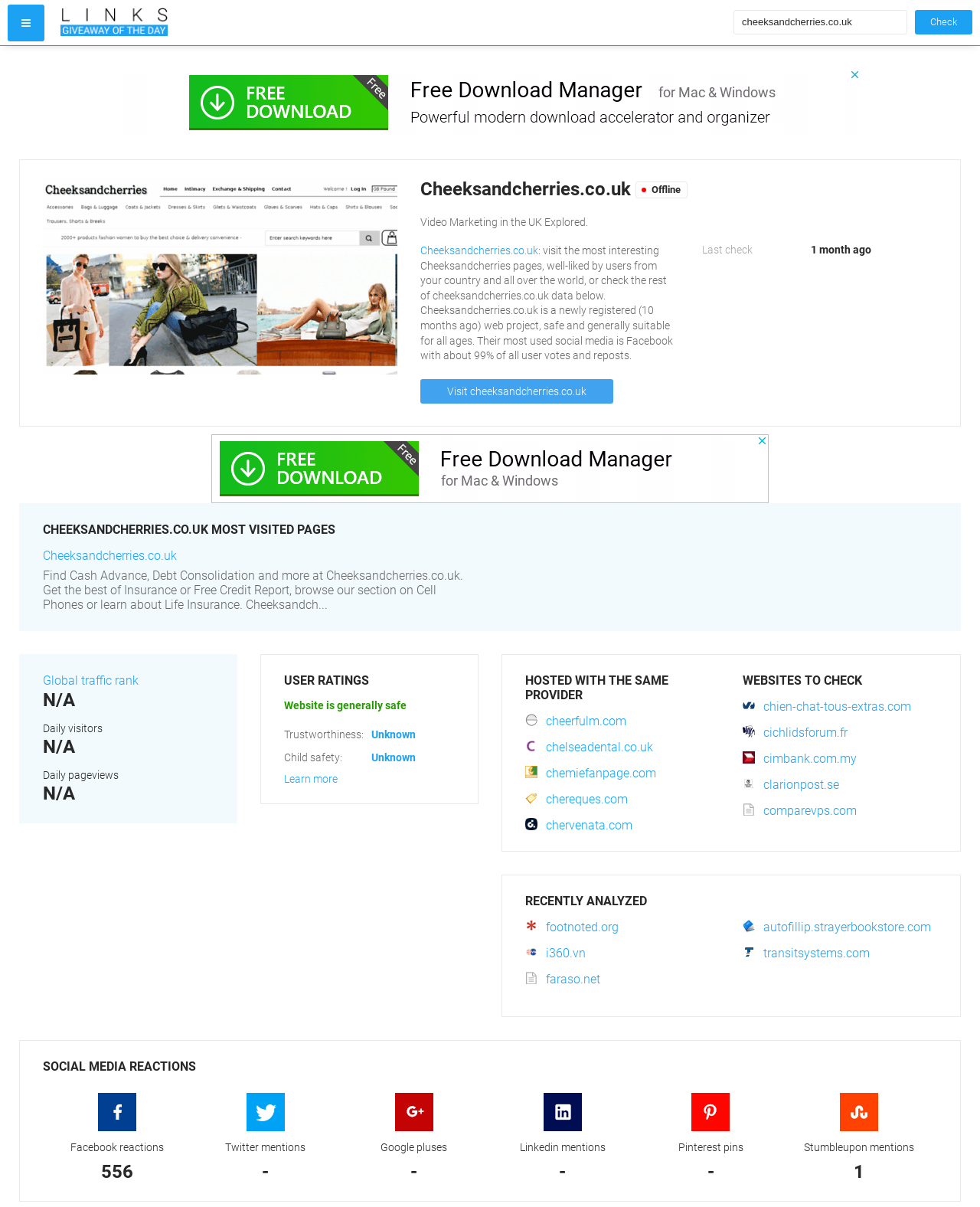Based on the description "Visit cheeksandcherries.co.uk", find the bounding box of the specified UI element.

[0.429, 0.314, 0.626, 0.334]